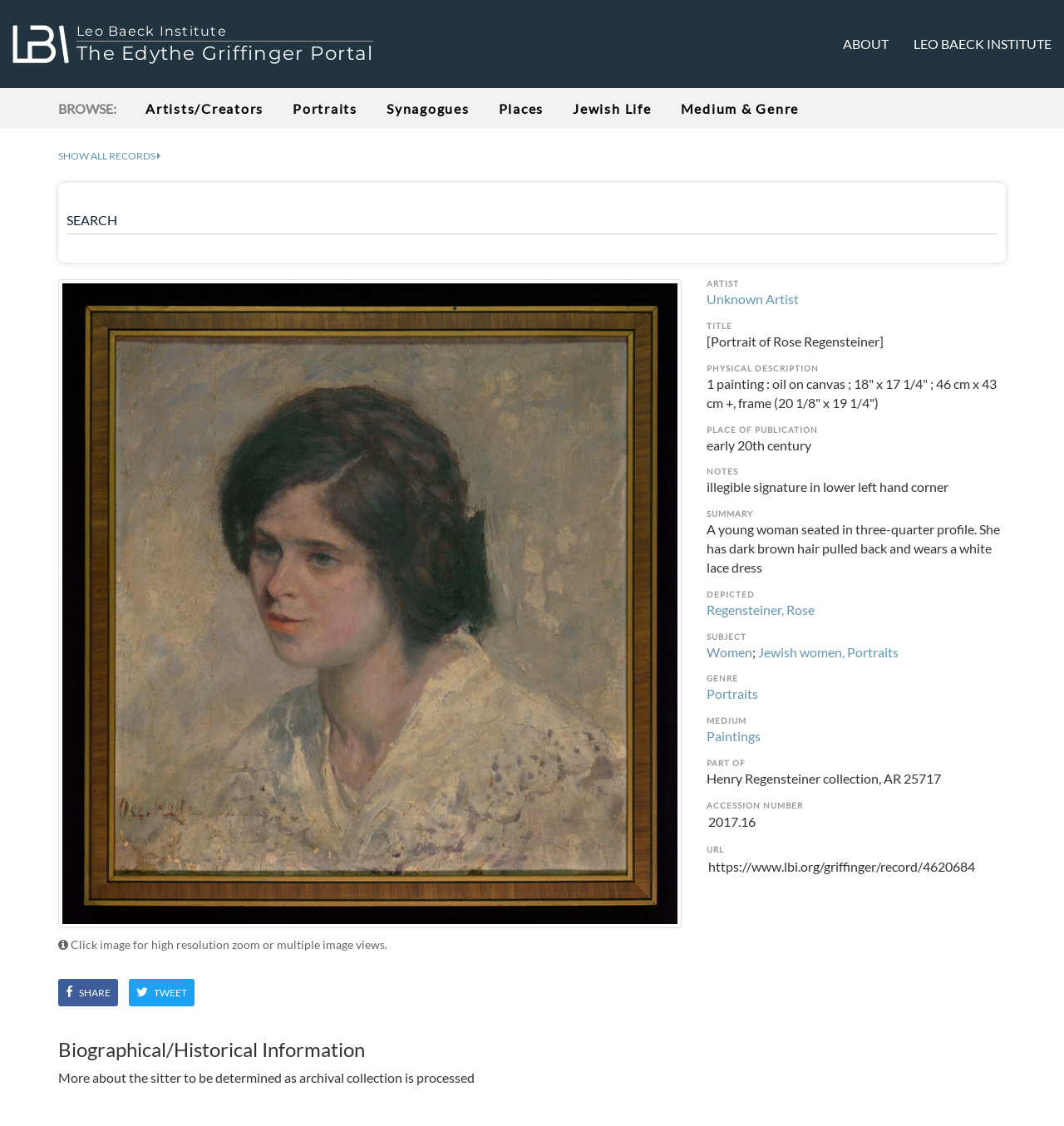Locate the bounding box coordinates of the clickable area to execute the instruction: "Share the record". Provide the coordinates as four float numbers between 0 and 1, represented as [left, top, right, bottom].

[0.055, 0.869, 0.111, 0.894]